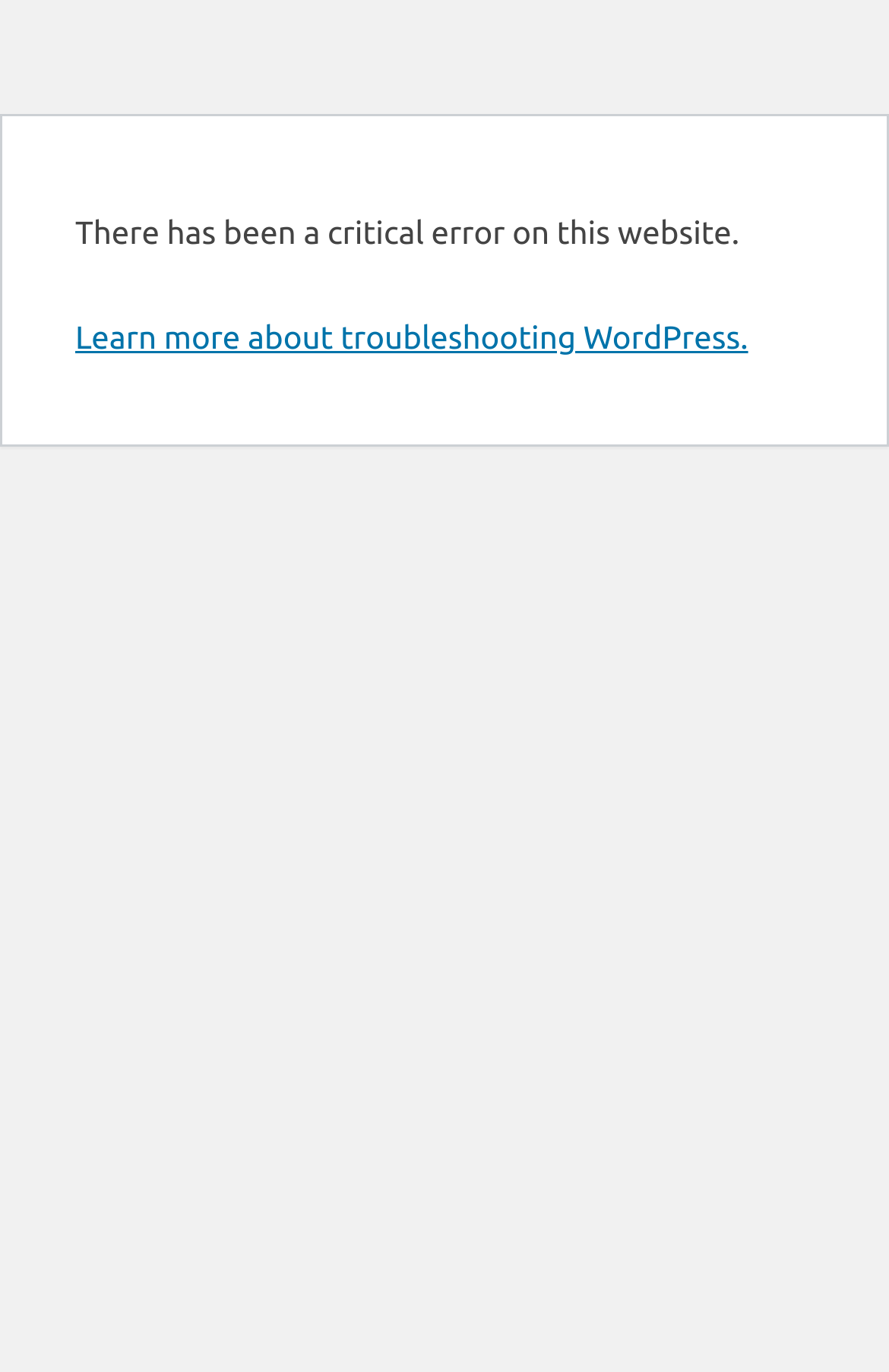Based on the description "Learn more about troubleshooting WordPress.", find the bounding box of the specified UI element.

[0.085, 0.233, 0.842, 0.259]